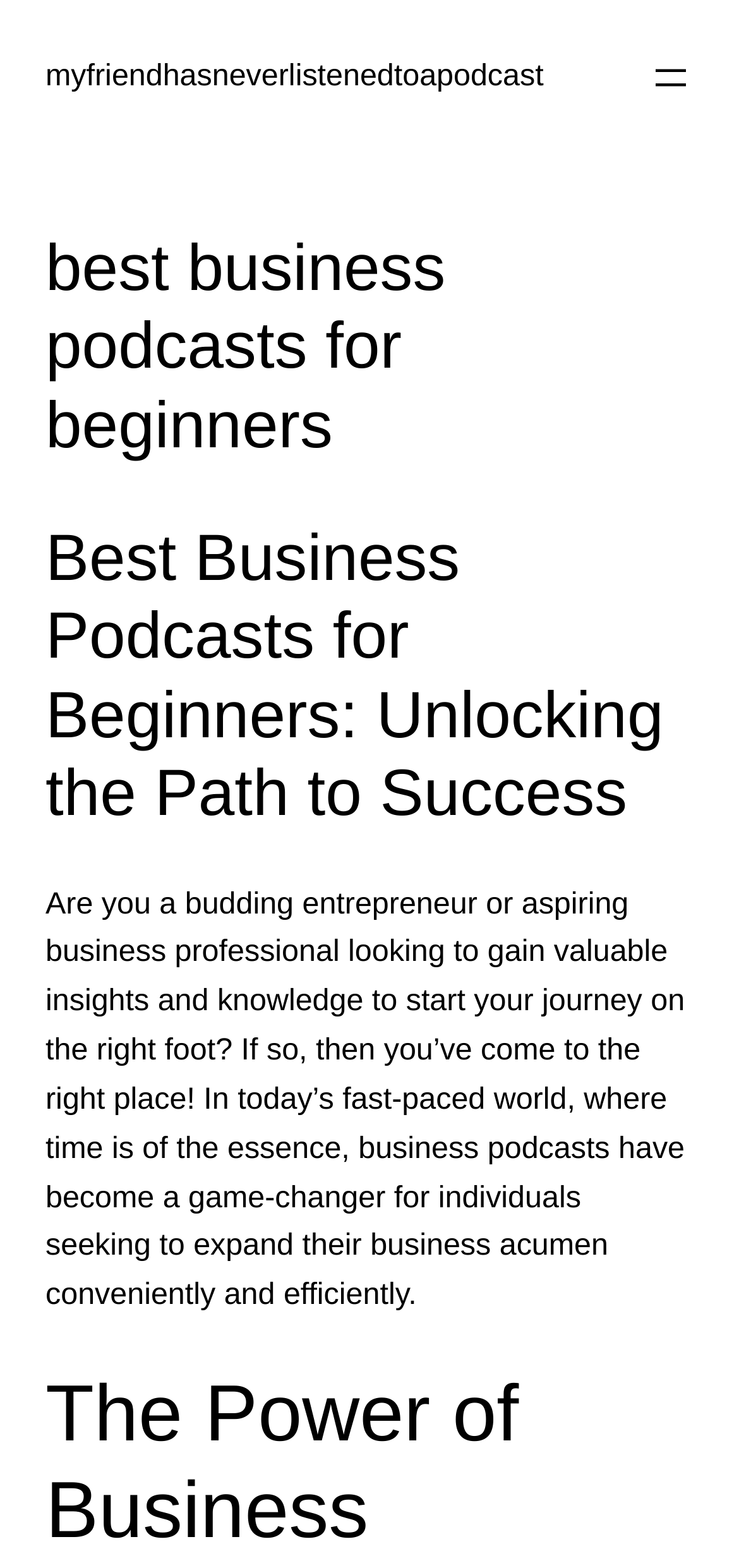Bounding box coordinates are given in the format (top-left x, top-left y, bottom-right x, bottom-right y). All values should be floating point numbers between 0 and 1. Provide the bounding box coordinate for the UI element described as: myfriendhasneverlistenedtoapodcast

[0.062, 0.038, 0.736, 0.06]